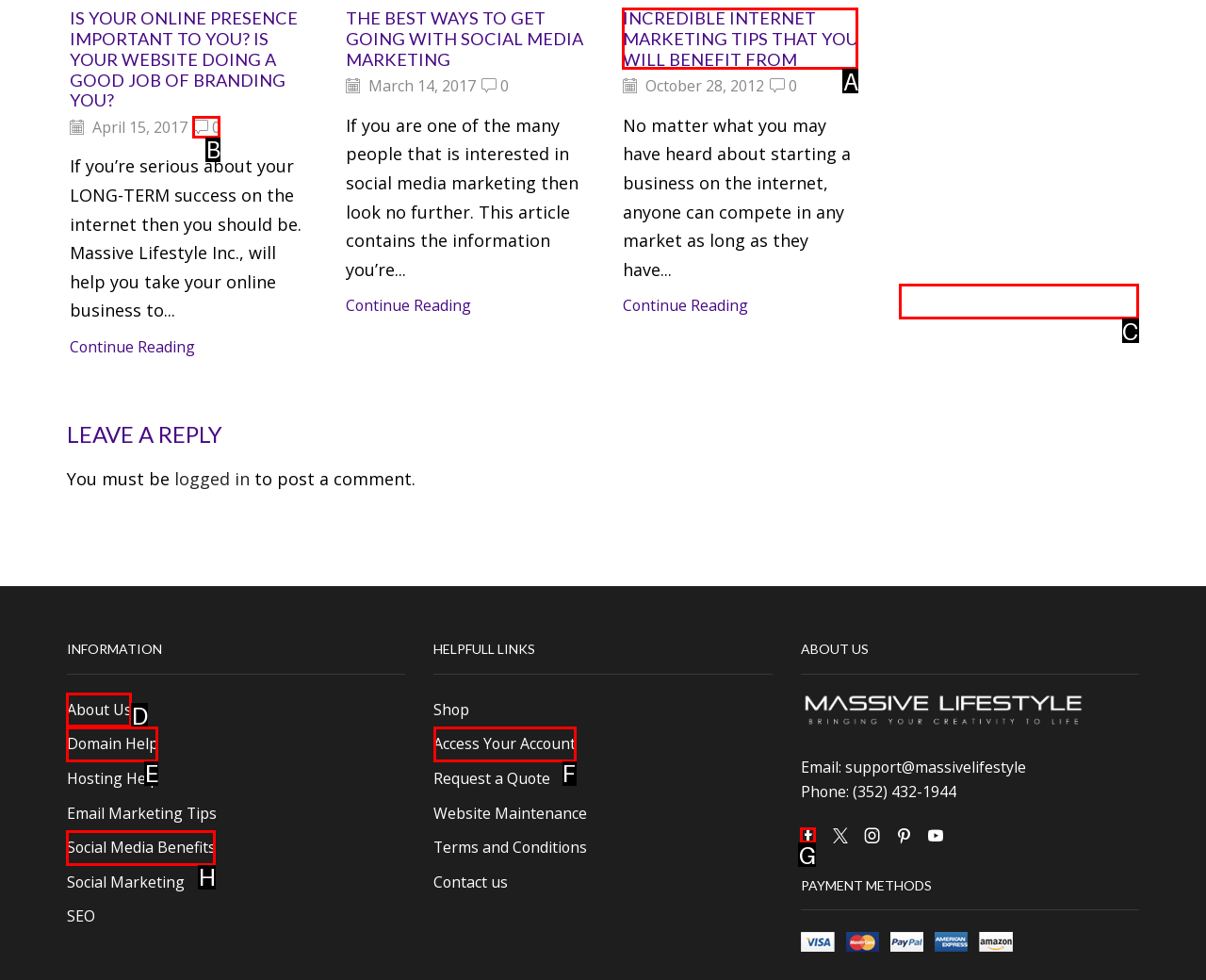Decide which UI element to click to accomplish the task: Visit the about us page
Respond with the corresponding option letter.

D